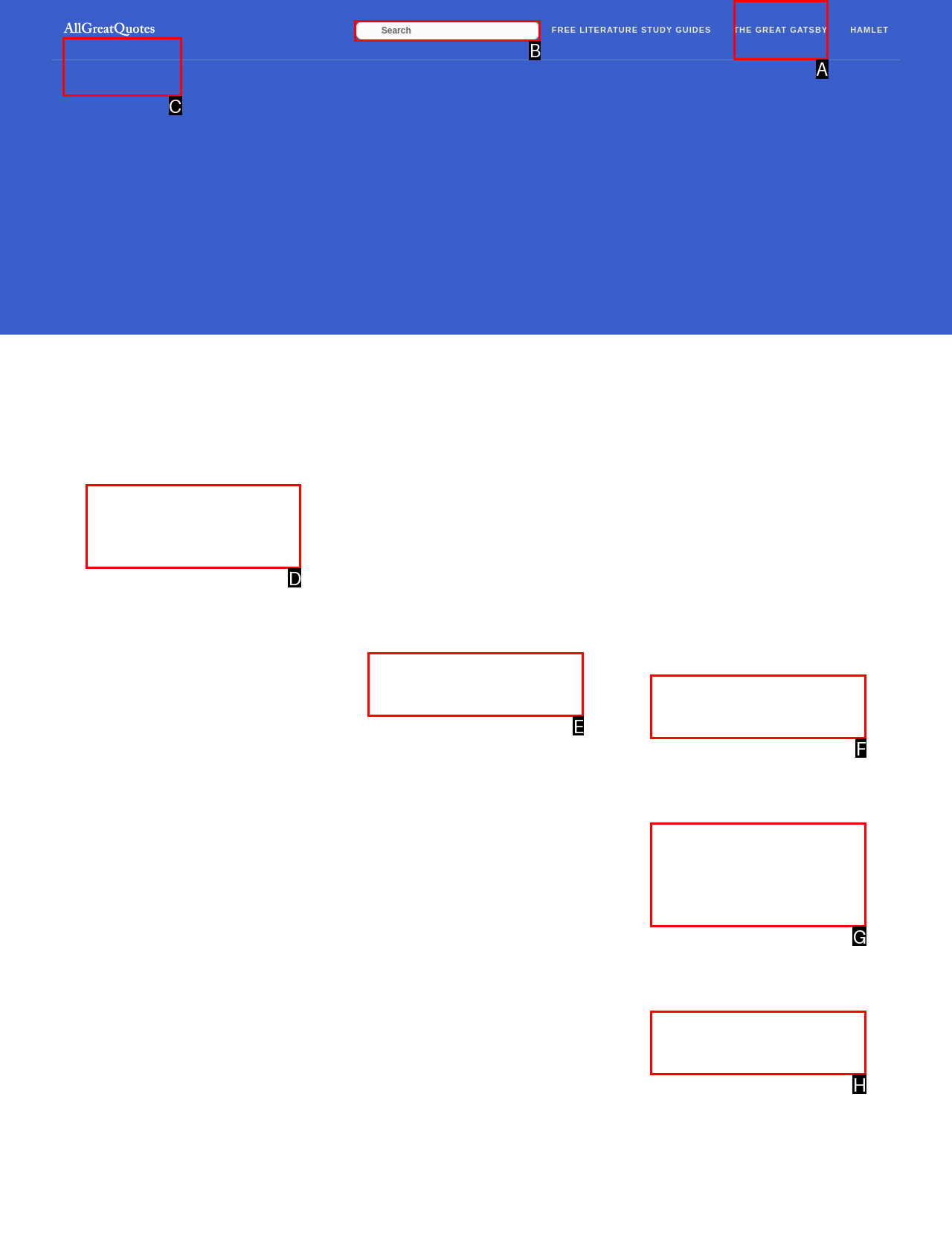Point out the correct UI element to click to carry out this instruction: Visit Half Million Quotes
Answer with the letter of the chosen option from the provided choices directly.

C